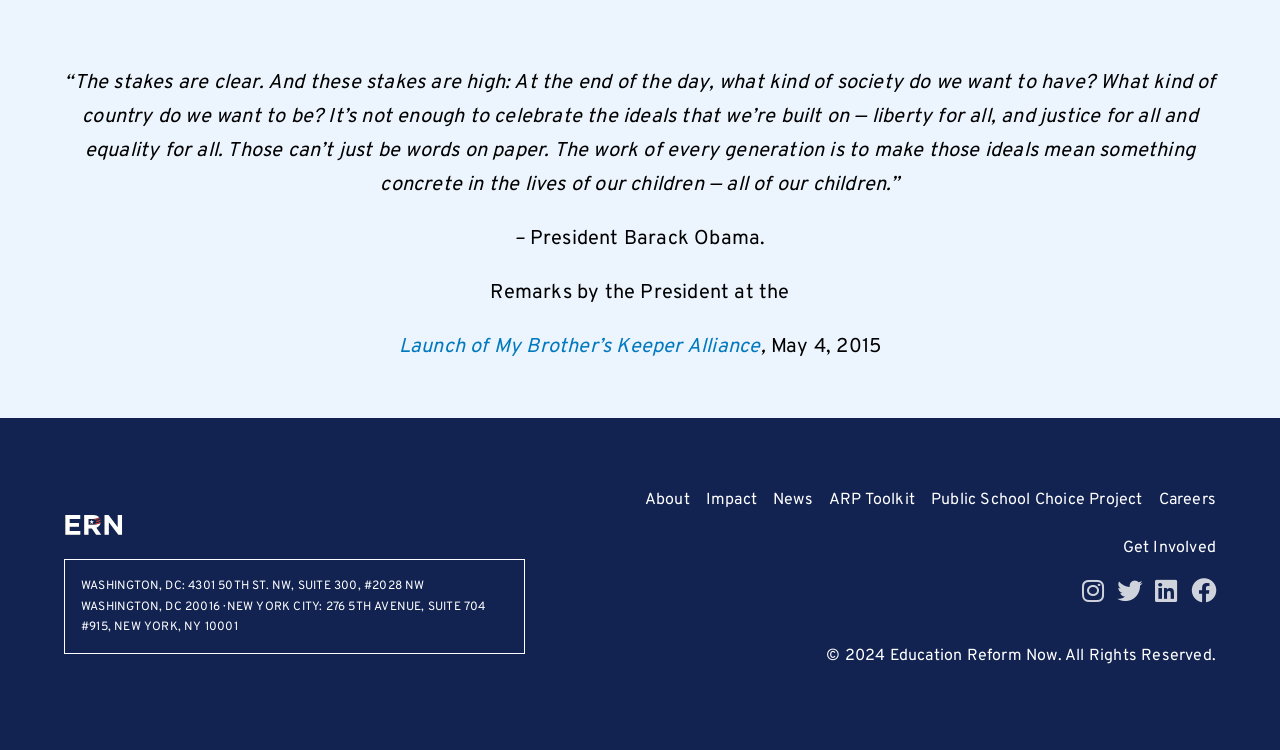Please identify the bounding box coordinates of the element that needs to be clicked to execute the following command: "Click the link to learn about Education Reform Now". Provide the bounding box using four float numbers between 0 and 1, formatted as [left, top, right, bottom].

[0.05, 0.69, 0.096, 0.724]